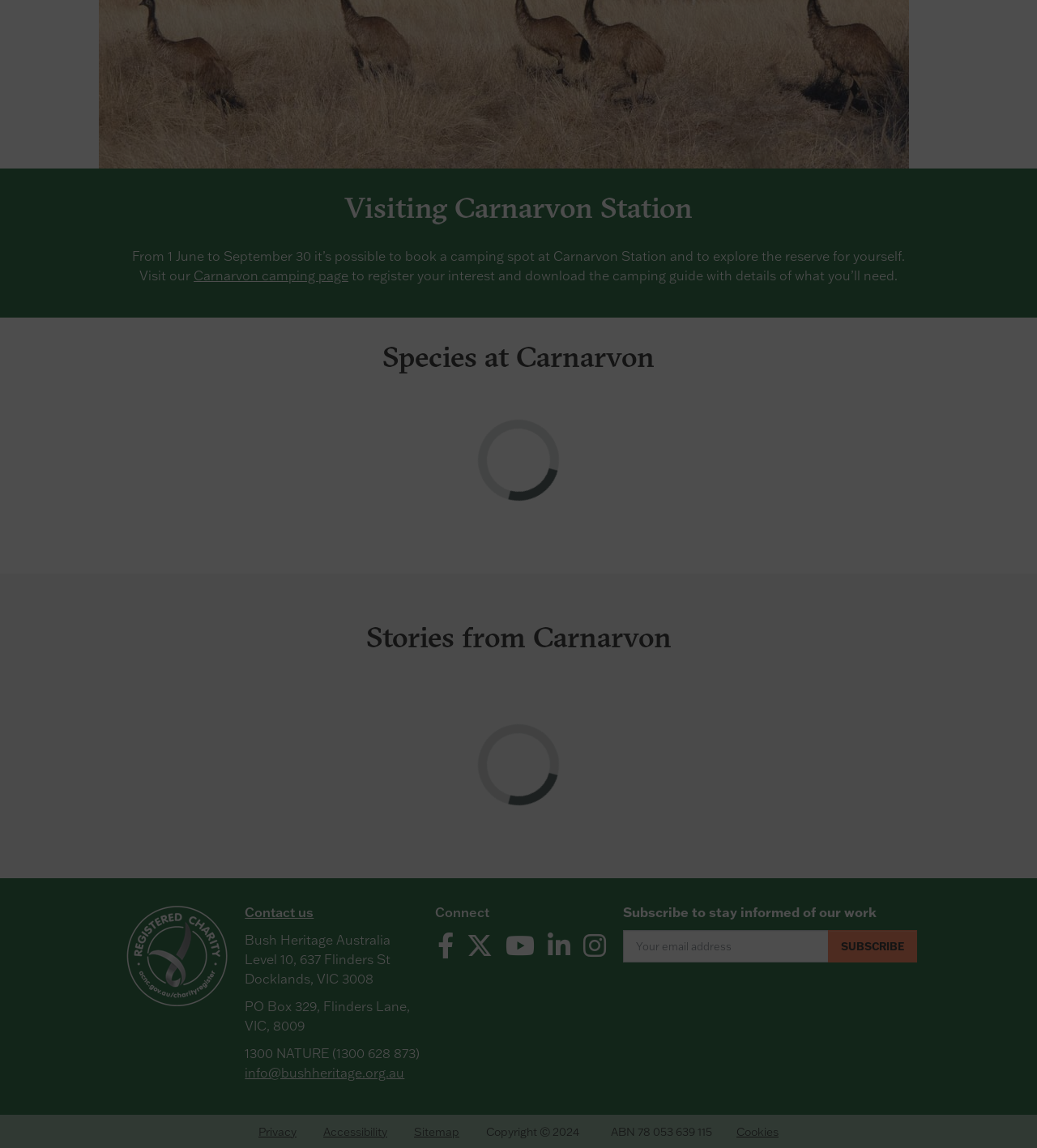Identify the bounding box for the element characterized by the following description: "Contact us".

[0.236, 0.787, 0.303, 0.802]